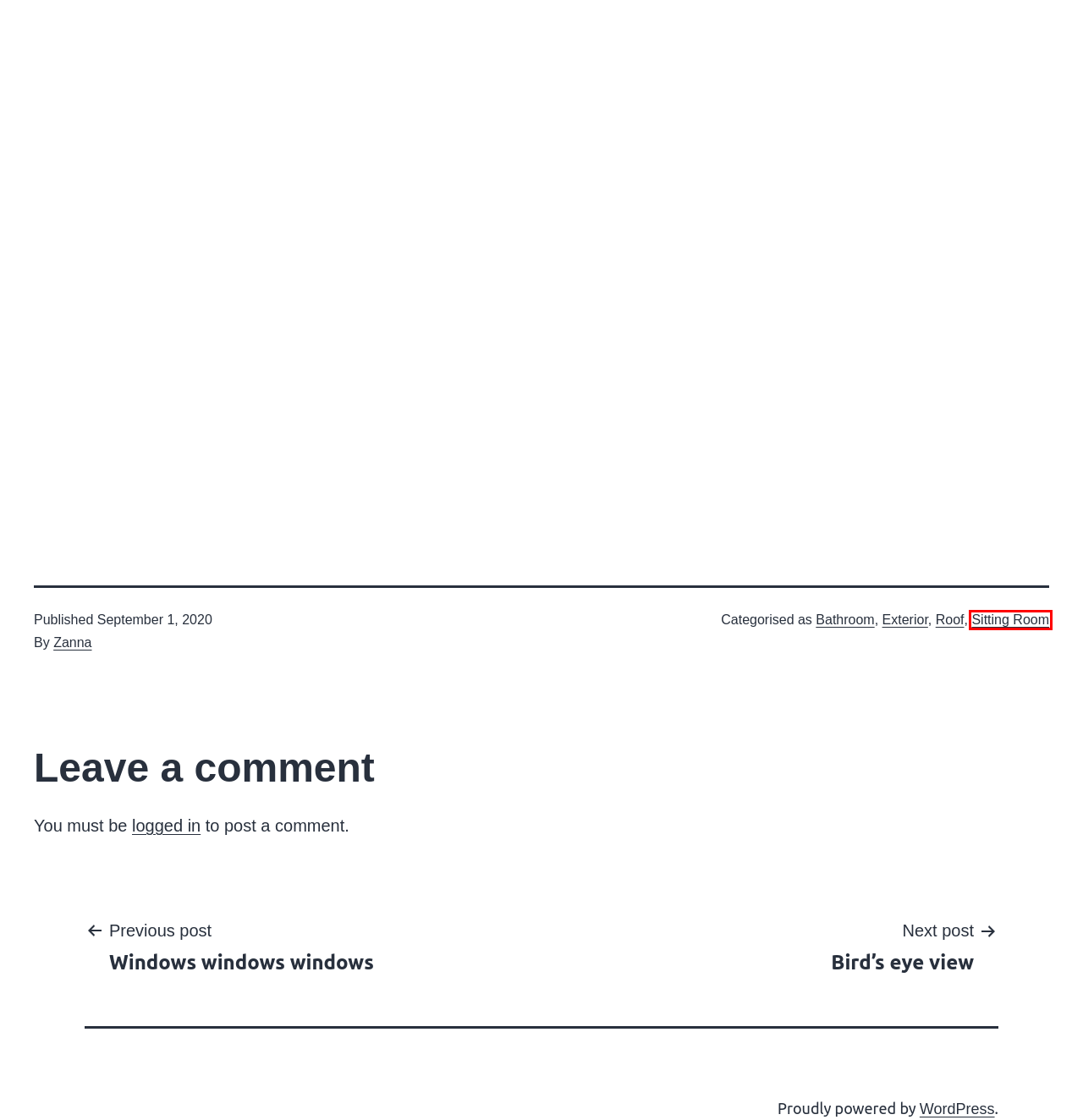Review the screenshot of a webpage that includes a red bounding box. Choose the webpage description that best matches the new webpage displayed after clicking the element within the bounding box. Here are the candidates:
A. Windows windows windows - Pear Tree Cottage Restoration
B. Bathroom Archives - Pear Tree Cottage Restoration
C. Zanna, Author at Pear Tree Cottage Restoration
D. Blog Tool, Publishing Platform, and CMS – WordPress.org English (UK)
E. Sitting Room Archives - Pear Tree Cottage Restoration
F. Roof Archives - Pear Tree Cottage Restoration
G. Bird's eye view - Pear Tree Cottage Restoration
H. One house, two sisters and a dog - Pear Tree Cottage Restoration

E